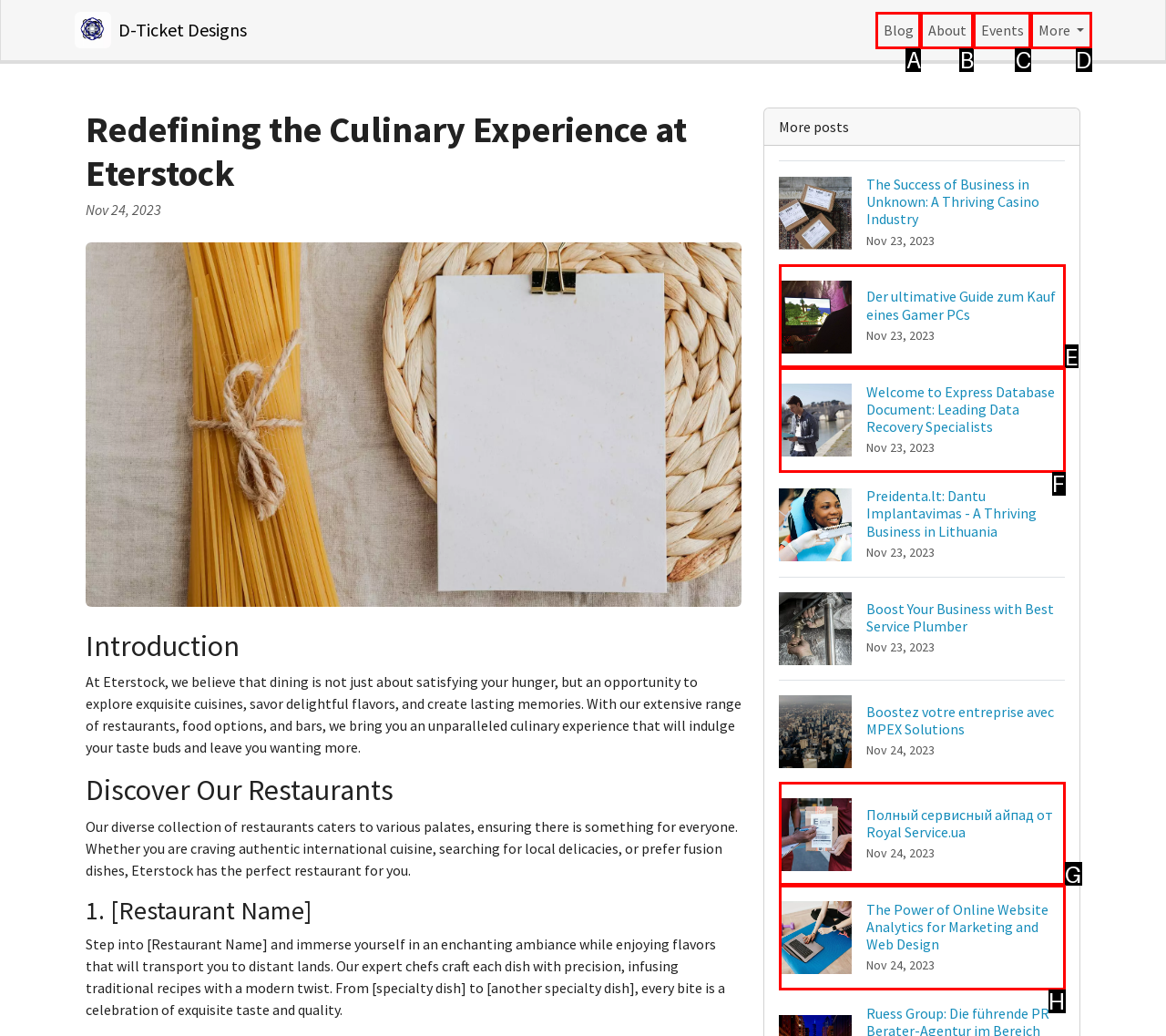Find the HTML element that matches the description: Events. Answer using the letter of the best match from the available choices.

C